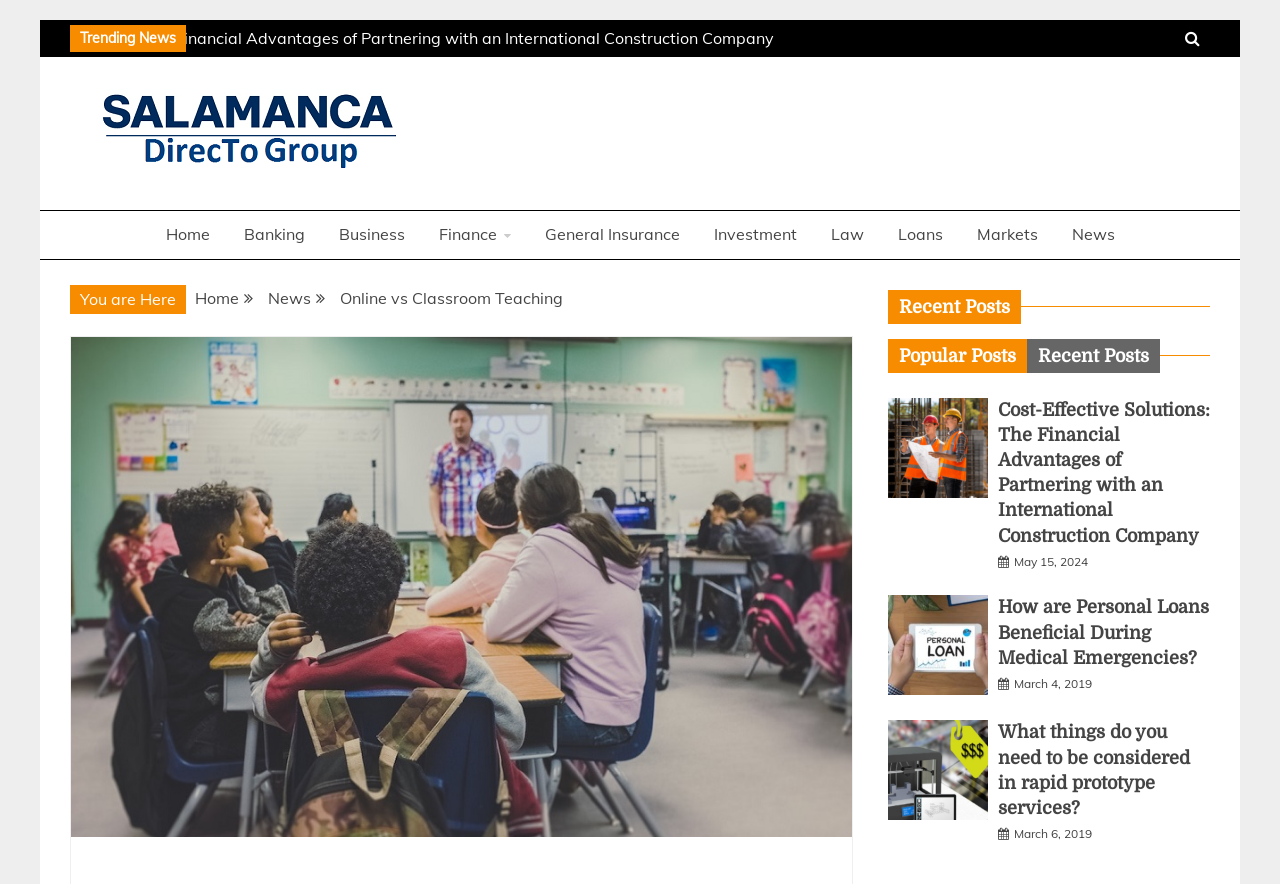Generate the main heading text from the webpage.

Online vs Classroom Teaching